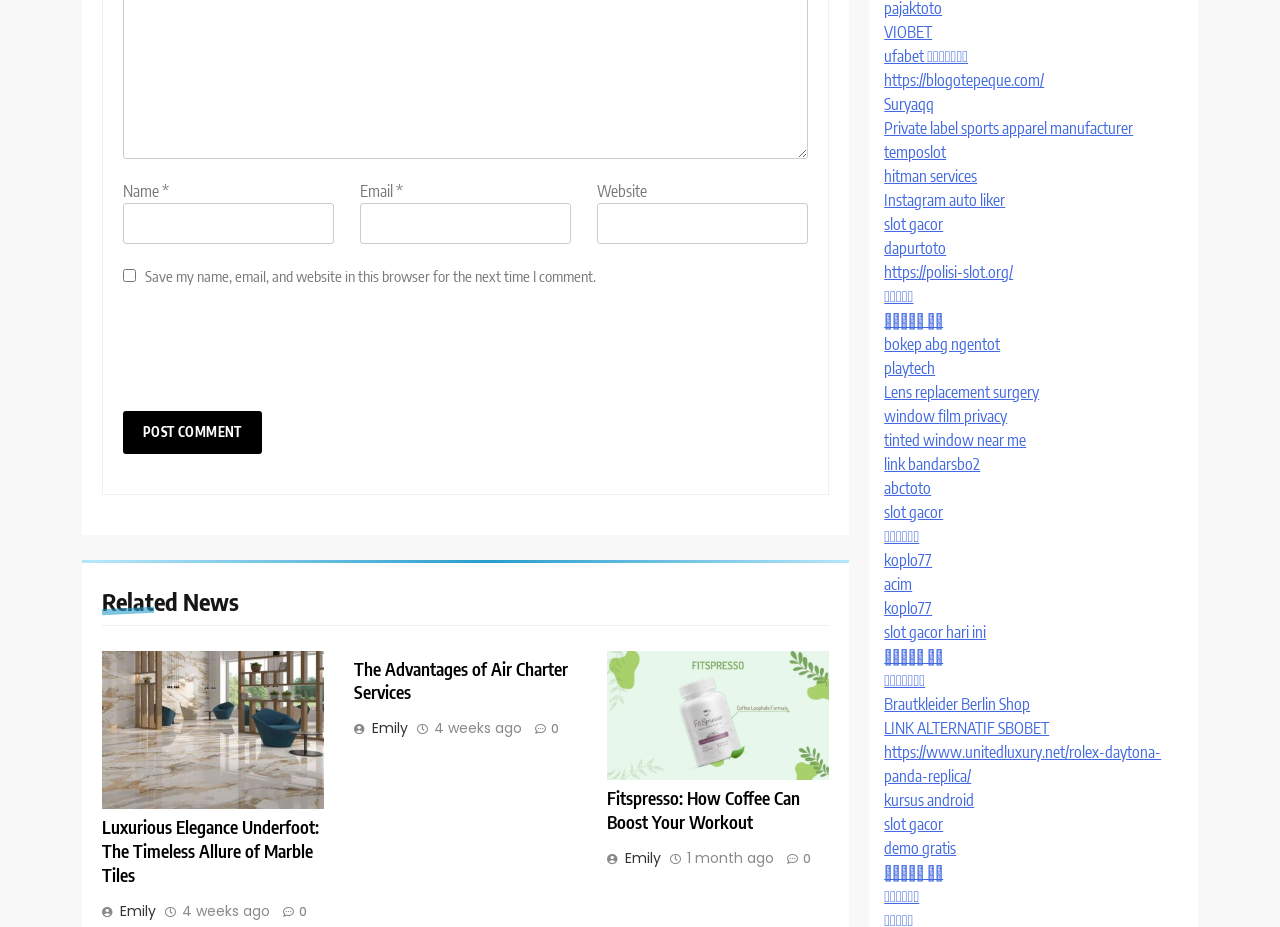From the image, can you give a detailed response to the question below:
What is the time period of the third article?

The third article is located under the 'Related News' heading, and its time period is mentioned as '1 month ago'. This suggests that the article was published one month ago.